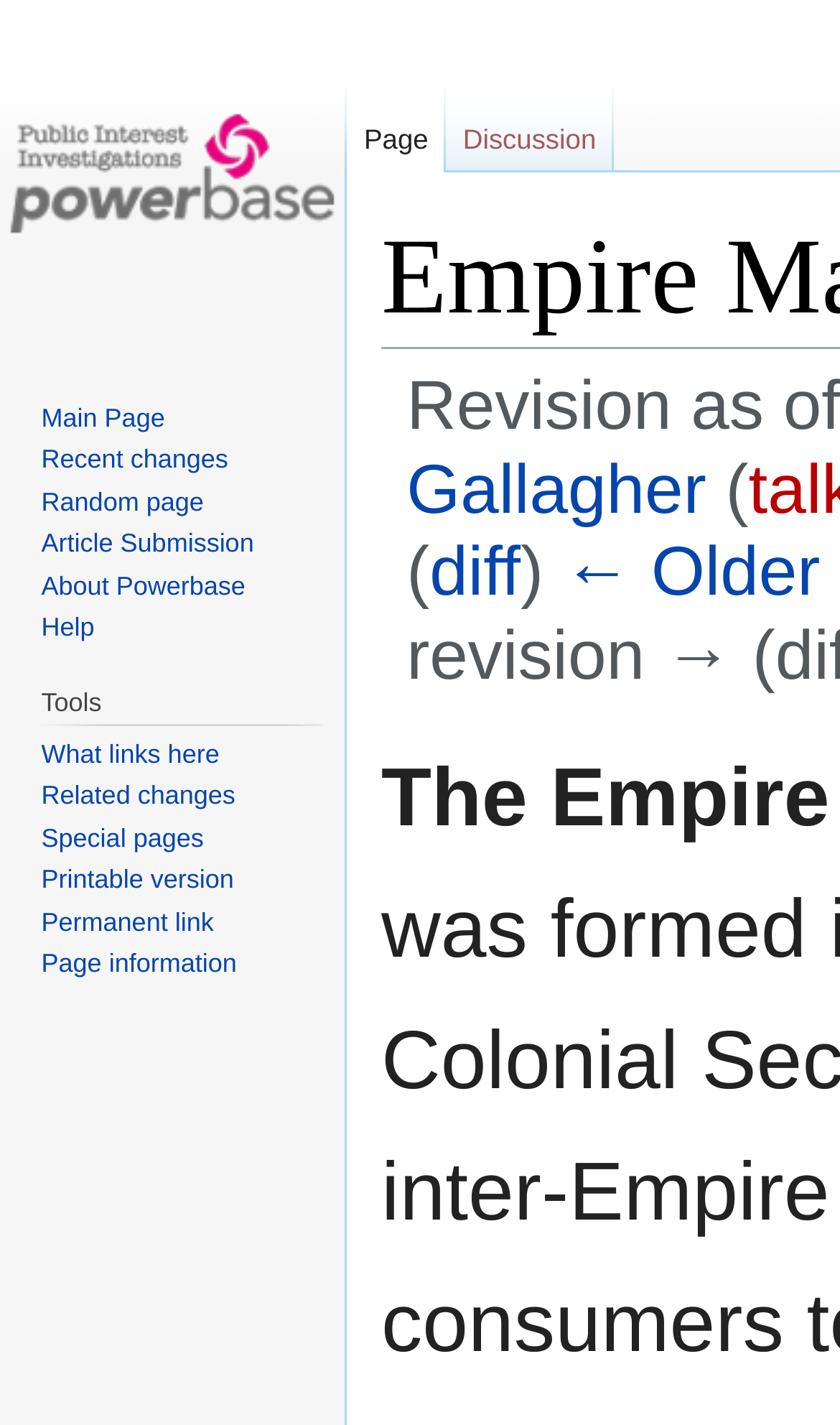Find the bounding box coordinates of the area that needs to be clicked in order to achieve the following instruction: "Go to discussion page". The coordinates should be specified as four float numbers between 0 and 1, i.e., [left, top, right, bottom].

[0.53, 0.06, 0.73, 0.121]